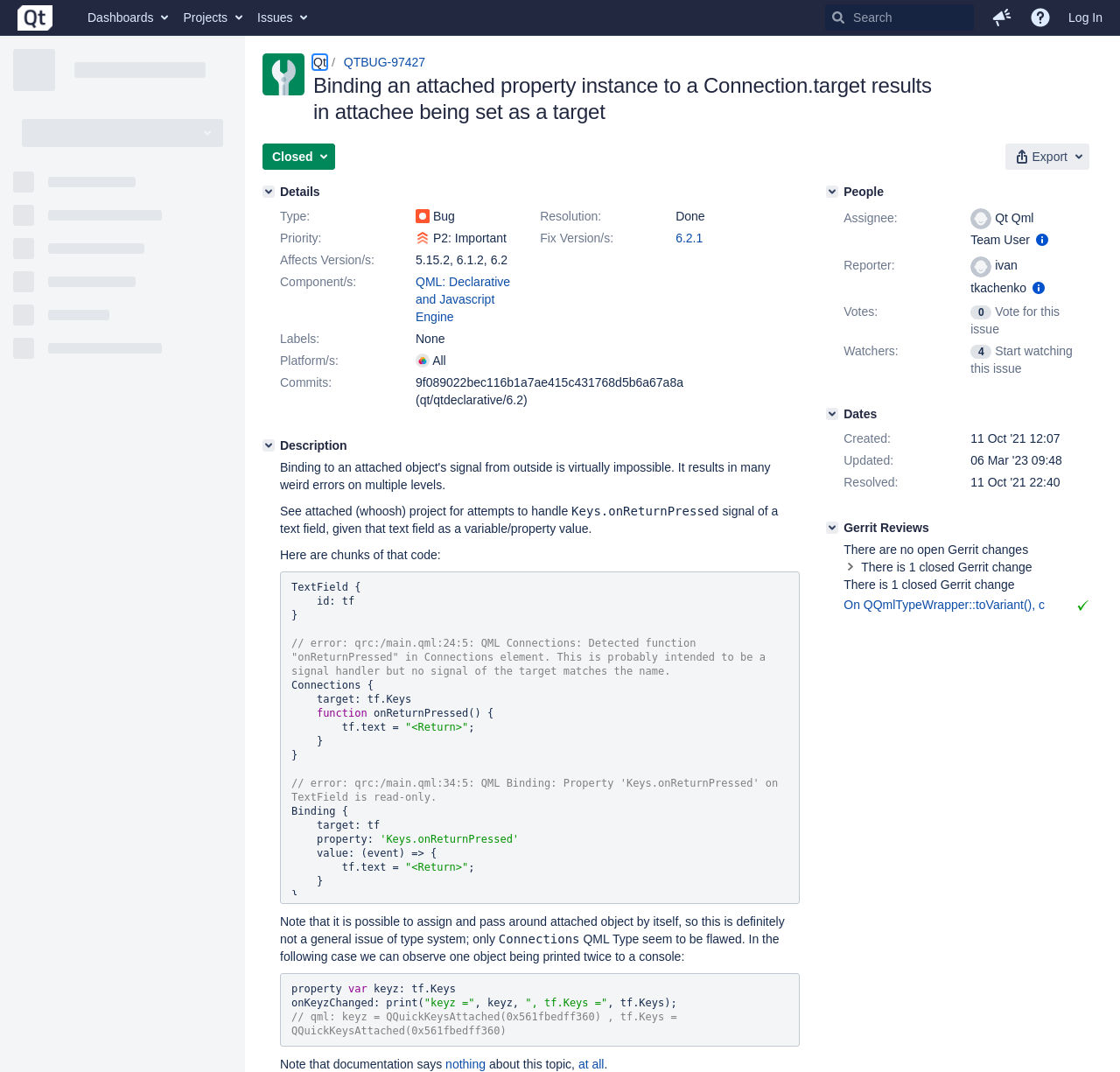Determine the bounding box coordinates of the element's region needed to click to follow the instruction: "Log In". Provide these coordinates as four float numbers between 0 and 1, formatted as [left, top, right, bottom].

[0.946, 0.0, 0.992, 0.033]